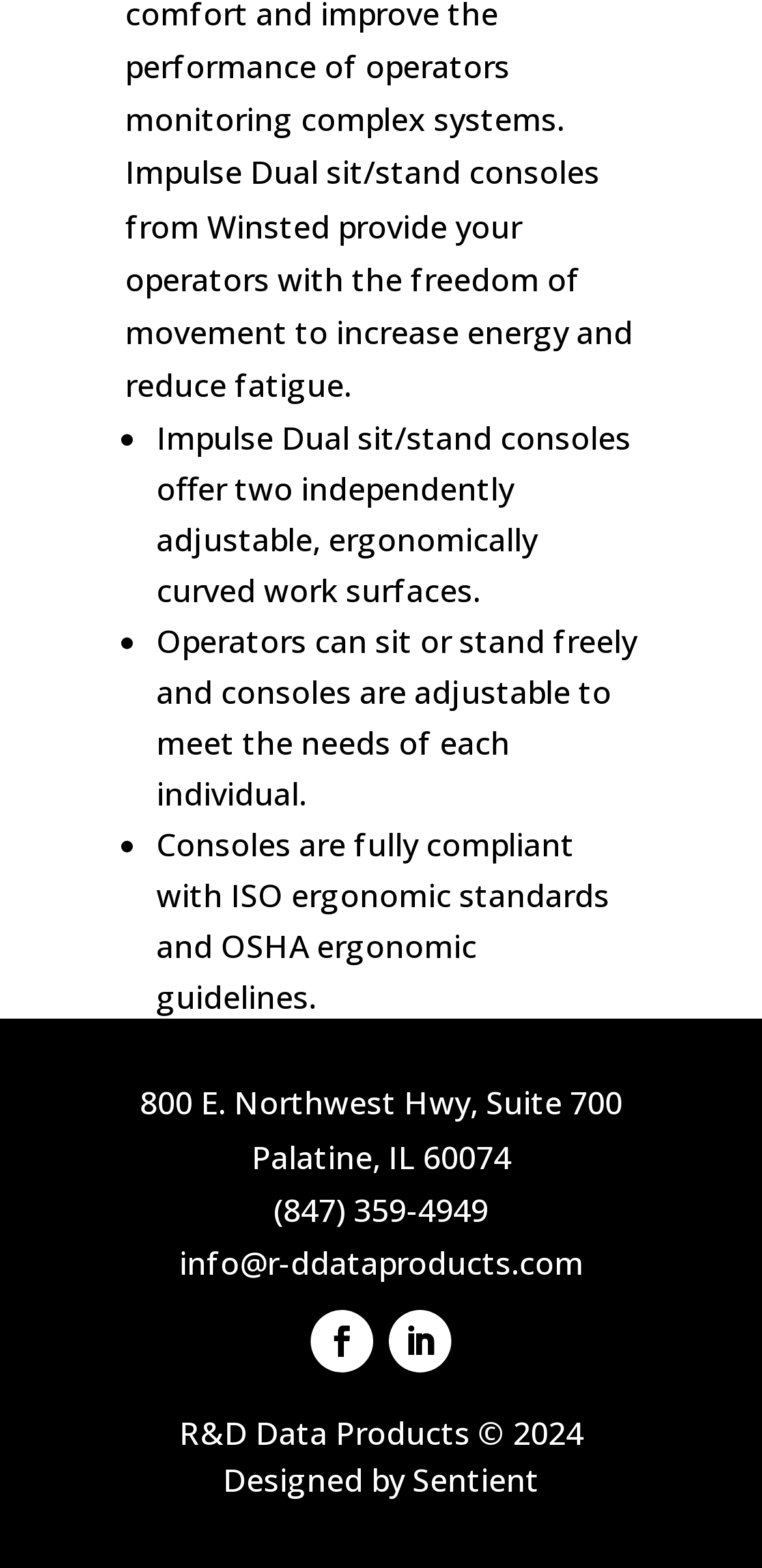Extract the bounding box coordinates for the UI element described by the text: "Follow". The coordinates should be in the form of [left, top, right, bottom] with values between 0 and 1.

[0.408, 0.836, 0.49, 0.875]